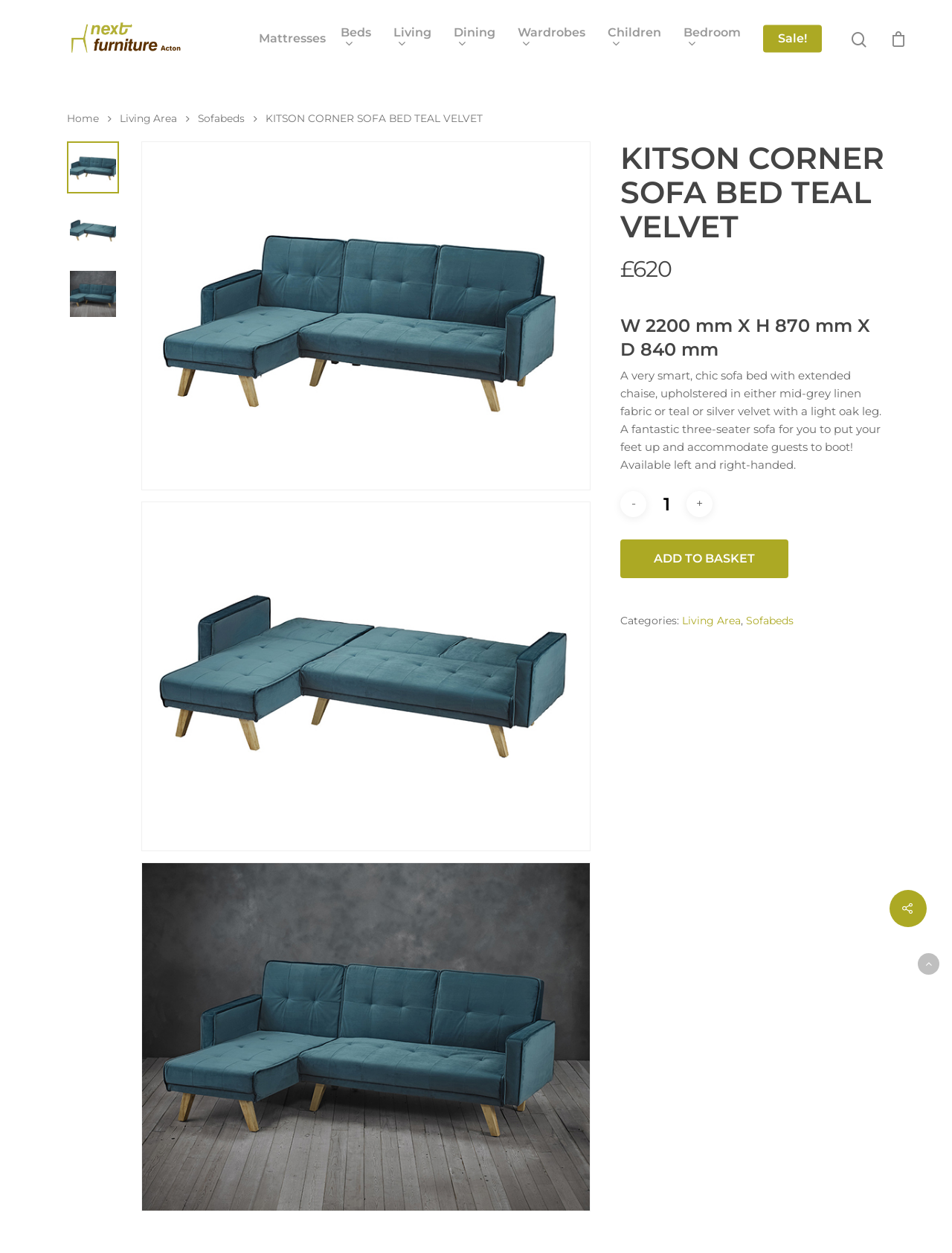Respond to the question below with a single word or phrase:
What is the color of the velvet fabric option for the KITSON CORNER SOFA BED?

Teal